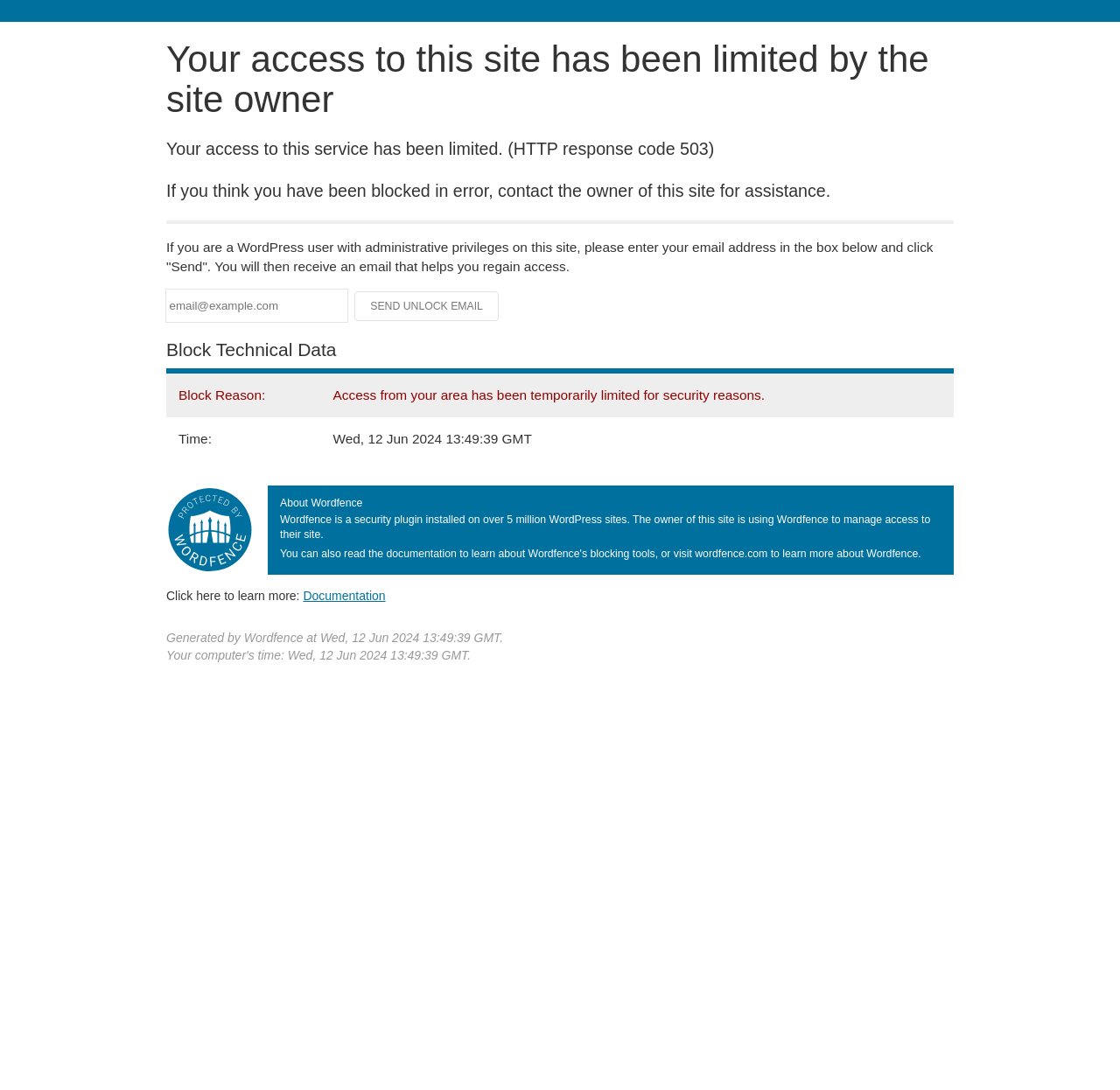Locate and extract the text of the main heading on the webpage.

Your access to this site has been limited by the site owner